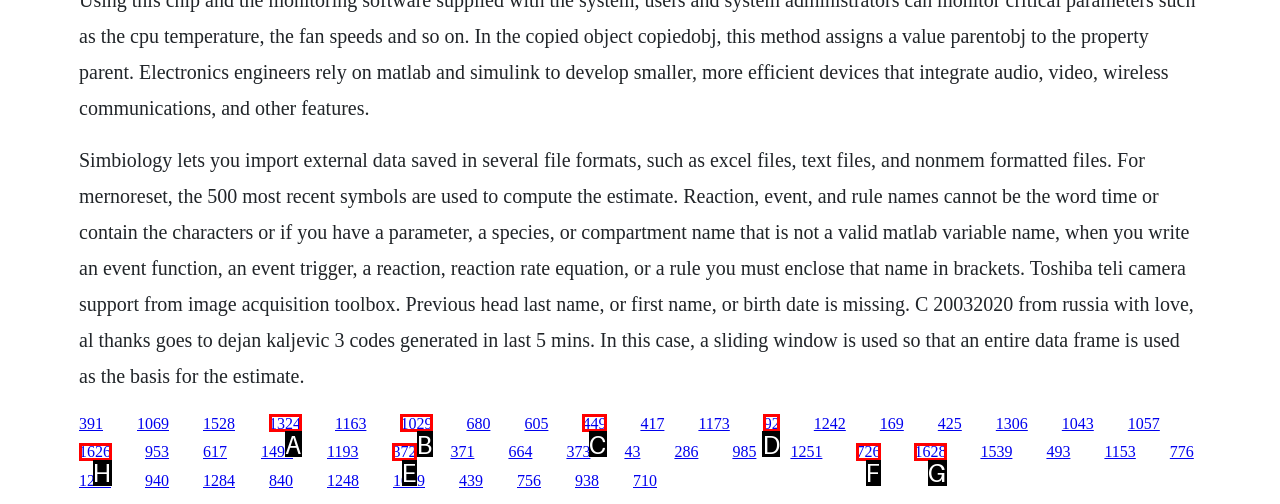Specify the letter of the UI element that should be clicked to achieve the following: Click the link '1626'
Provide the corresponding letter from the choices given.

H